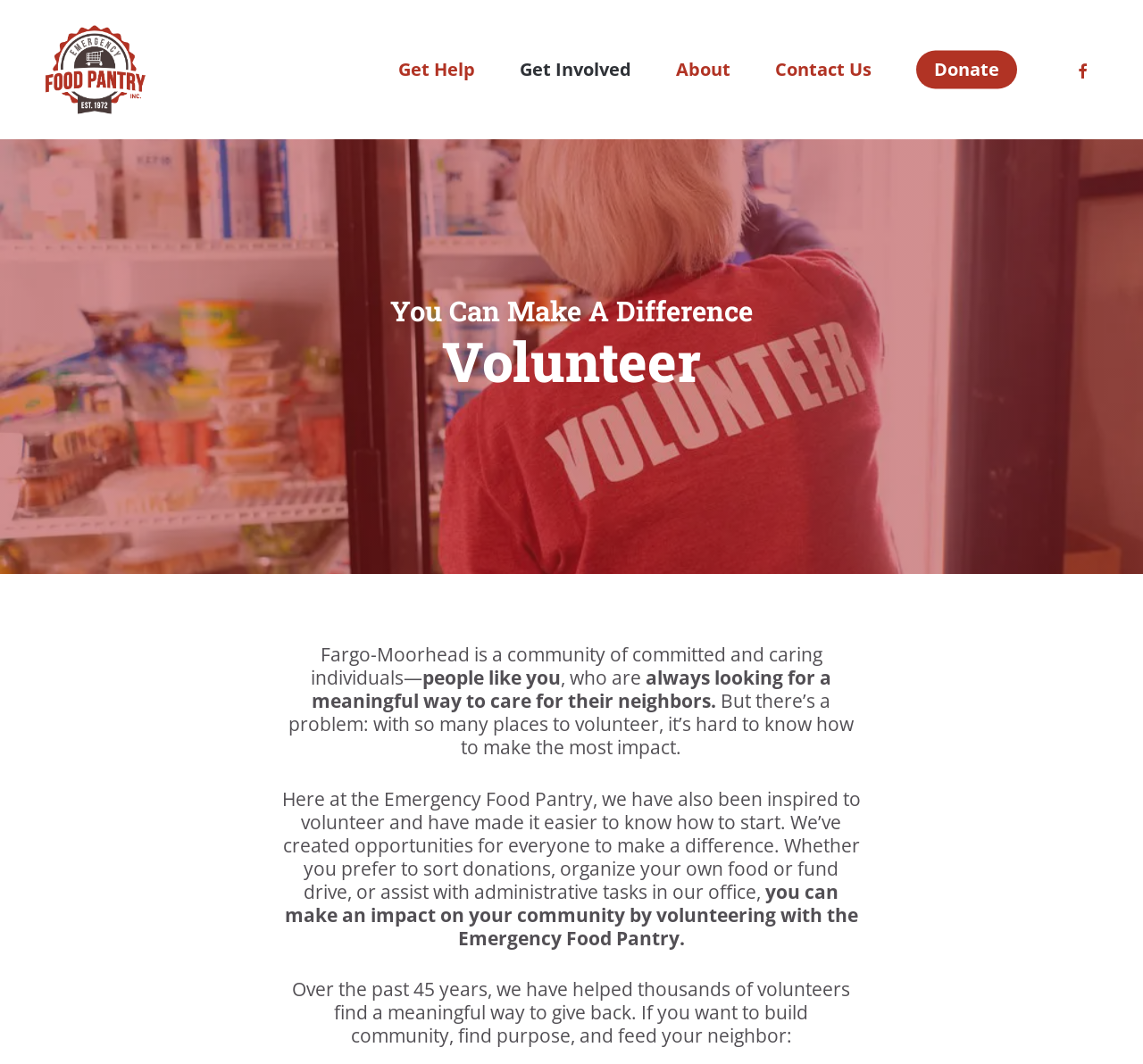Given the element description Get Help, identify the bounding box coordinates for the UI element on the webpage screenshot. The format should be (top-left x, top-left y, bottom-right x, bottom-right y), with values between 0 and 1.

[0.329, 0.057, 0.435, 0.074]